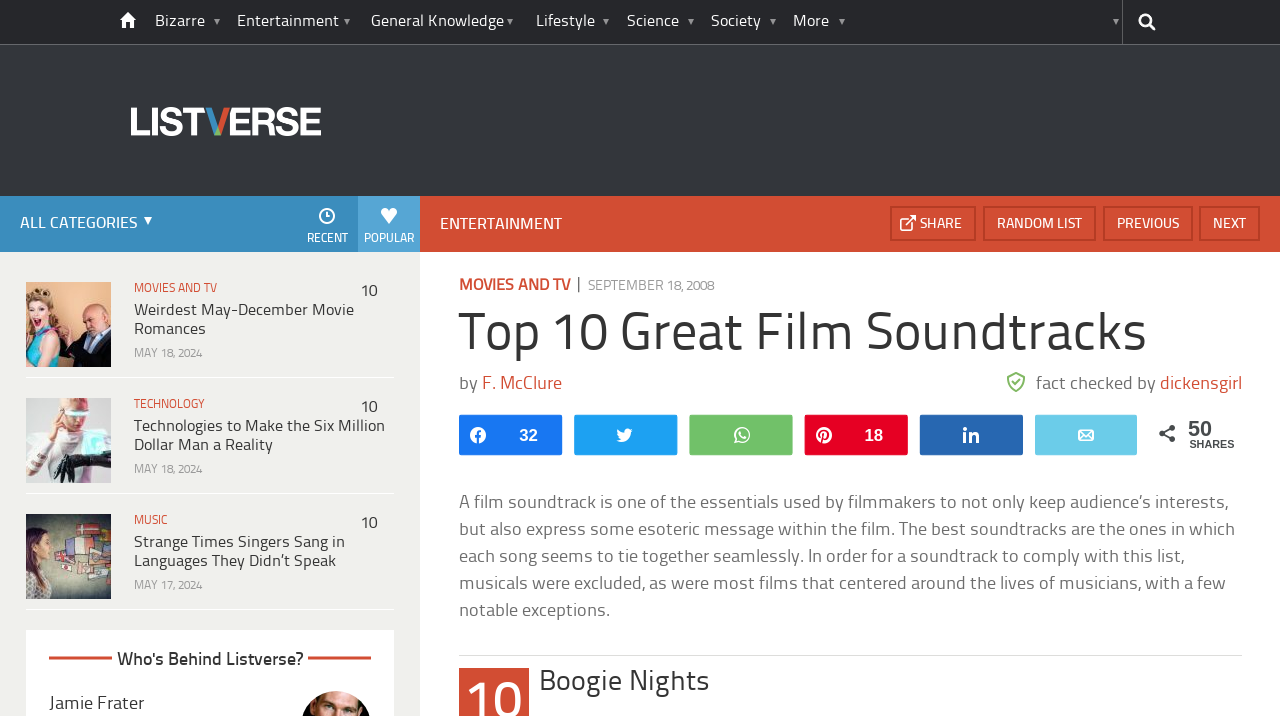What is the title of the third article?
Please provide a detailed and thorough answer to the question.

I determined the title of the third article by looking at the heading element inside the third article, which has a bounding box of [0.134, 0.761, 0.353, 0.863] and contains the text '10 Strange Times Singers Sang in Languages They Didn’t Speak'.